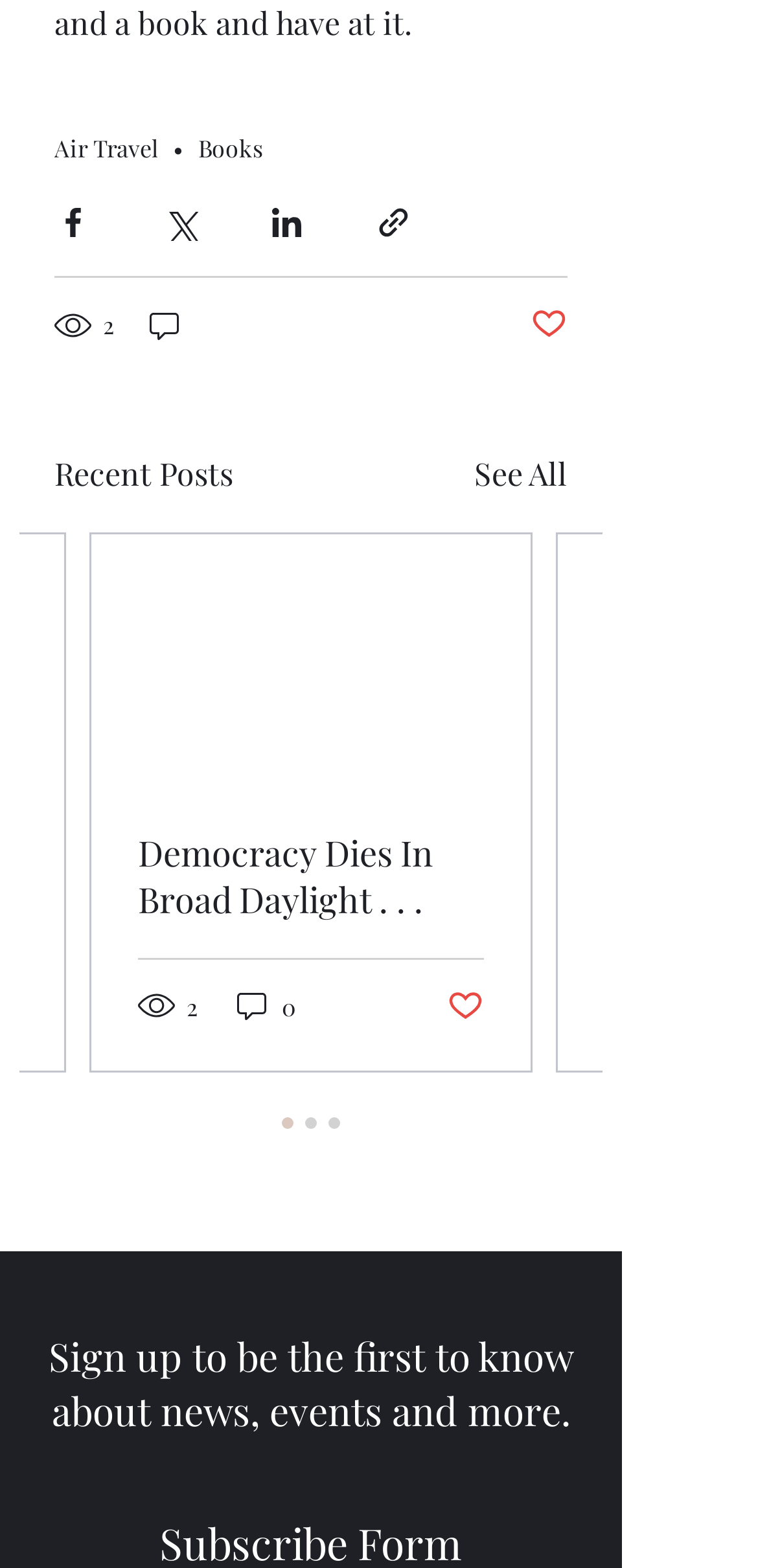Provide the bounding box coordinates of the HTML element this sentence describes: "aria-label="Share via link"". The bounding box coordinates consist of four float numbers between 0 and 1, i.e., [left, top, right, bottom].

[0.495, 0.131, 0.544, 0.154]